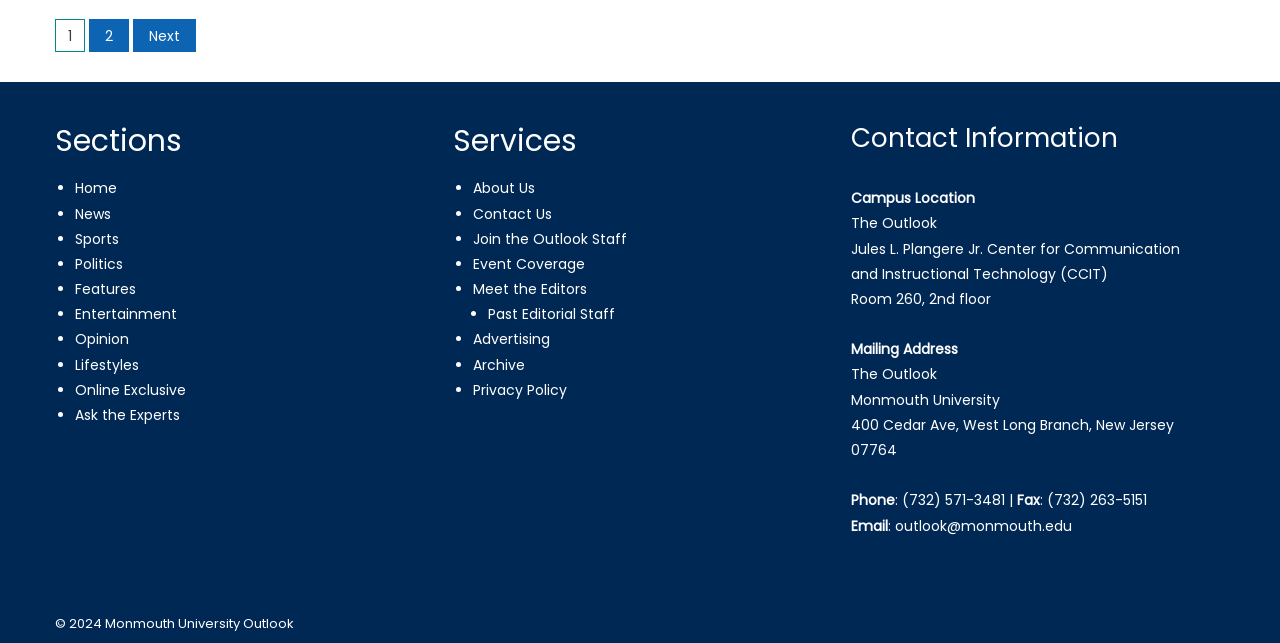Identify the bounding box coordinates of the region that needs to be clicked to carry out this instruction: "view news". Provide these coordinates as four float numbers ranging from 0 to 1, i.e., [left, top, right, bottom].

[0.059, 0.317, 0.087, 0.348]